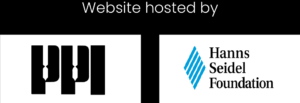What is the purpose of the contrasting background color?
Craft a detailed and extensive response to the question.

According to the caption, the background is a contrasting color, which is done to enhance the visibility of the text and logos, making it easier to see and understand the composition.